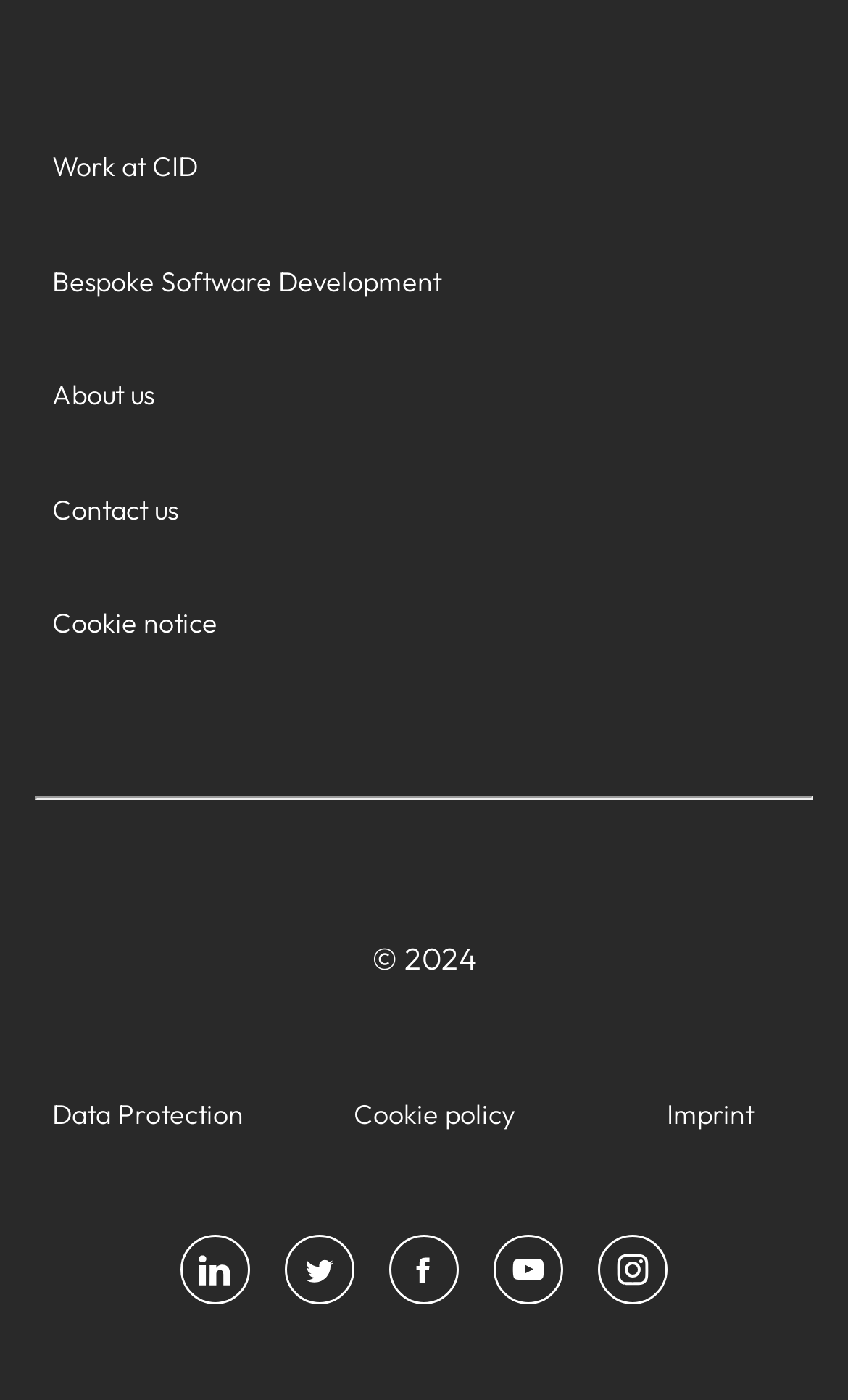What is the copyright year?
Look at the image and respond with a one-word or short phrase answer.

2024